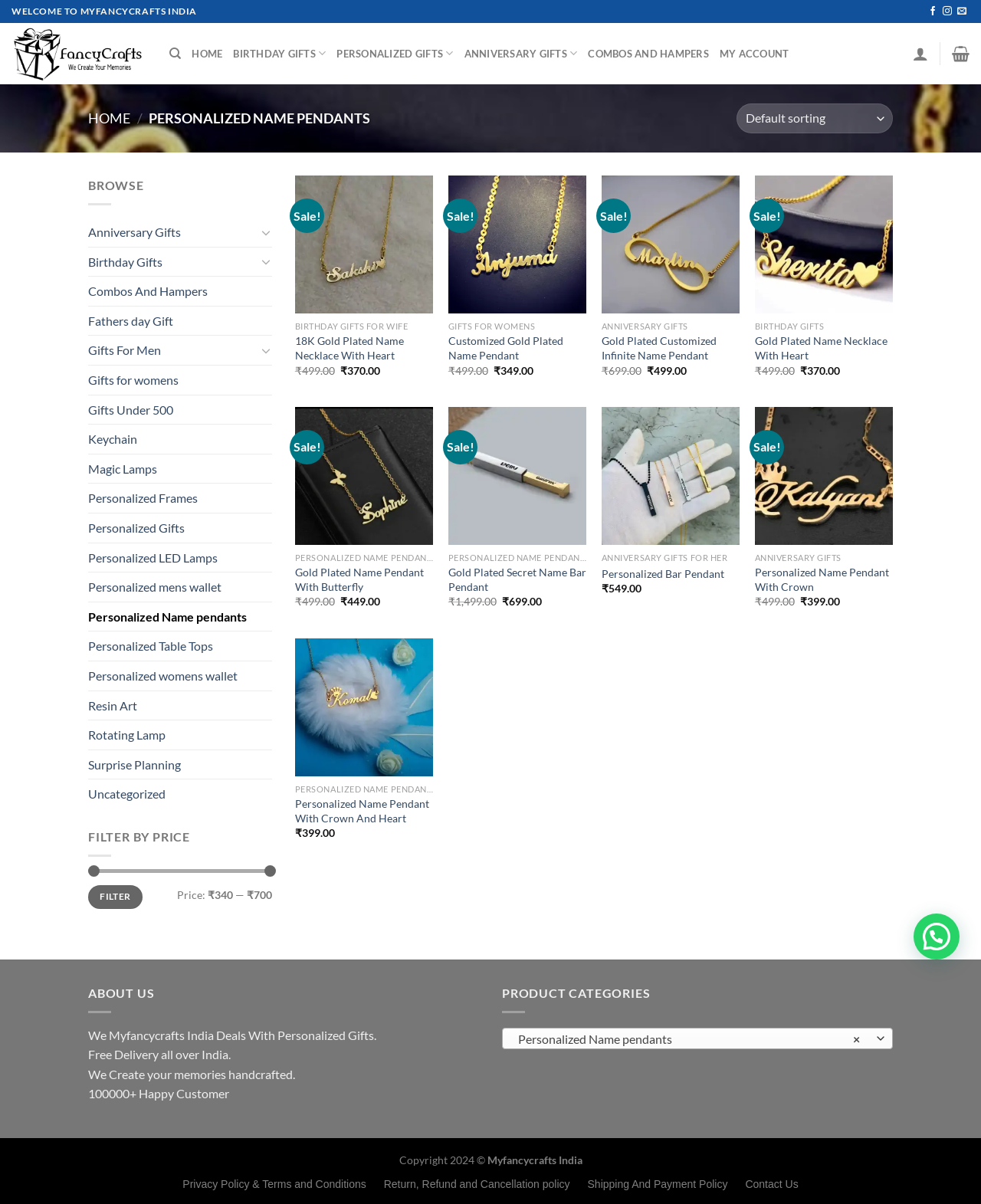Please specify the bounding box coordinates of the clickable section necessary to execute the following command: "Add to wishlist".

[0.399, 0.177, 0.43, 0.196]